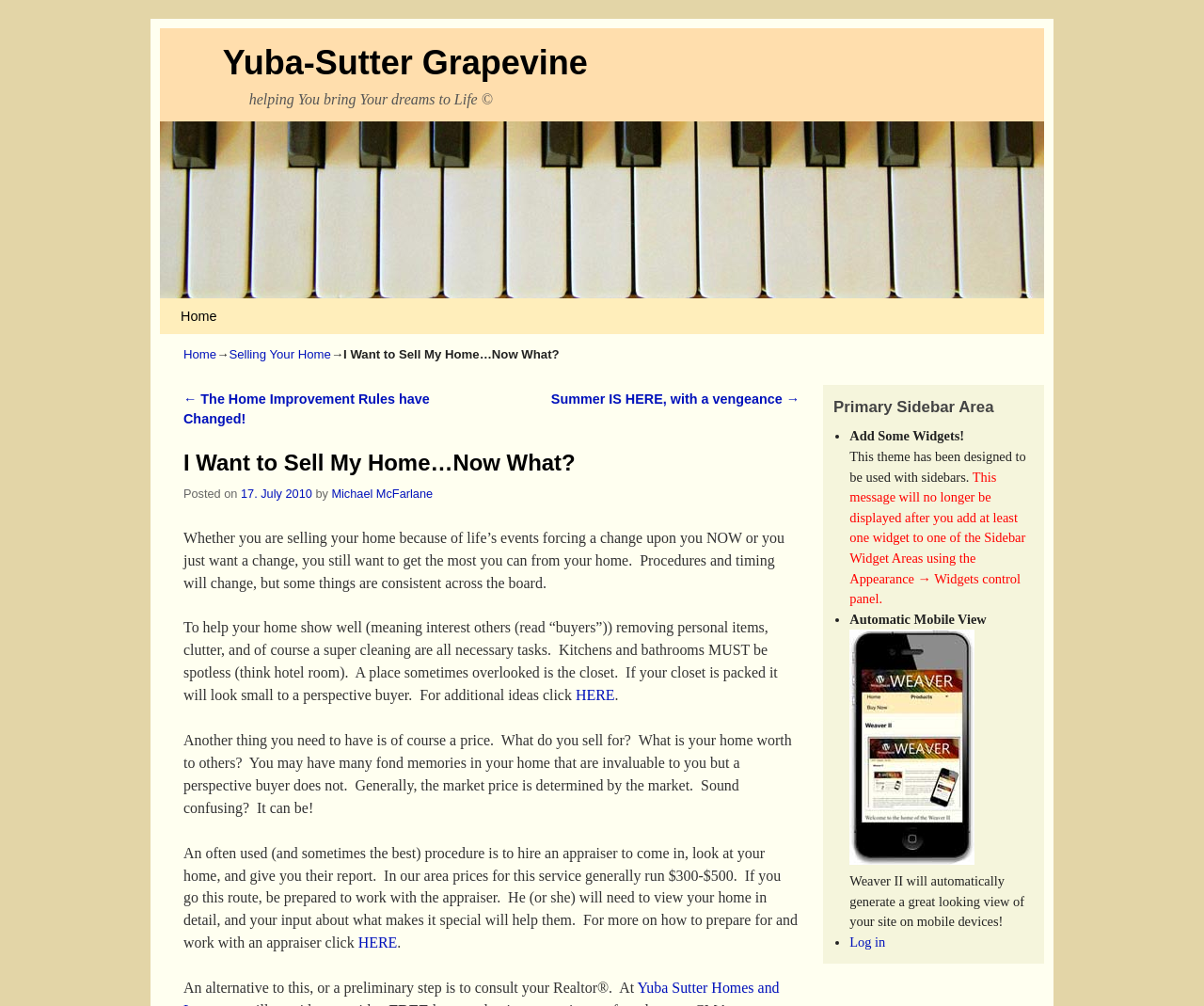Determine the bounding box coordinates of the clickable area required to perform the following instruction: "Go to the 'Home' page". The coordinates should be represented as four float numbers between 0 and 1: [left, top, right, bottom].

[0.142, 0.296, 0.188, 0.332]